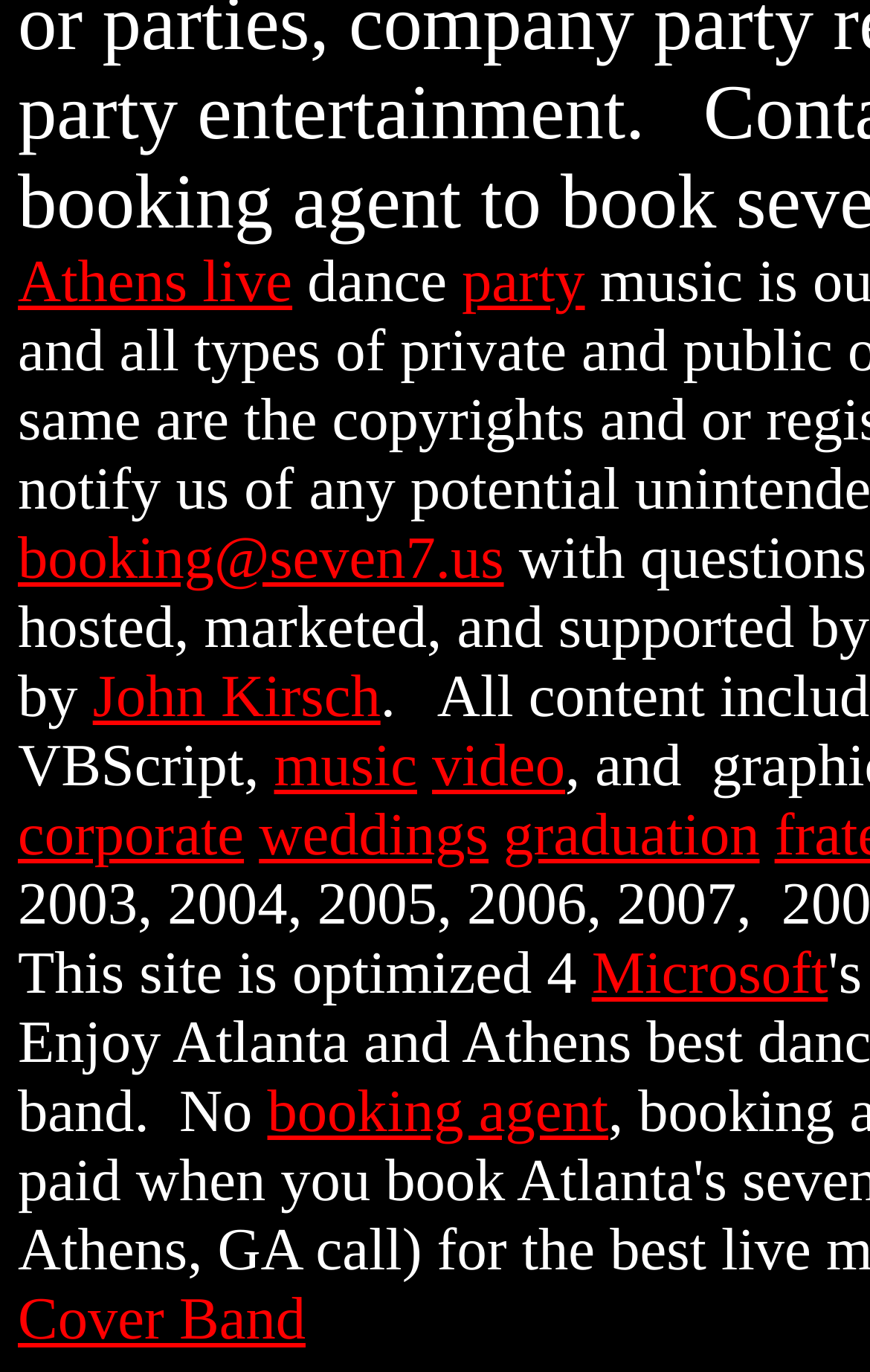Please locate the clickable area by providing the bounding box coordinates to follow this instruction: "contact via email".

[0.021, 0.382, 0.579, 0.43]